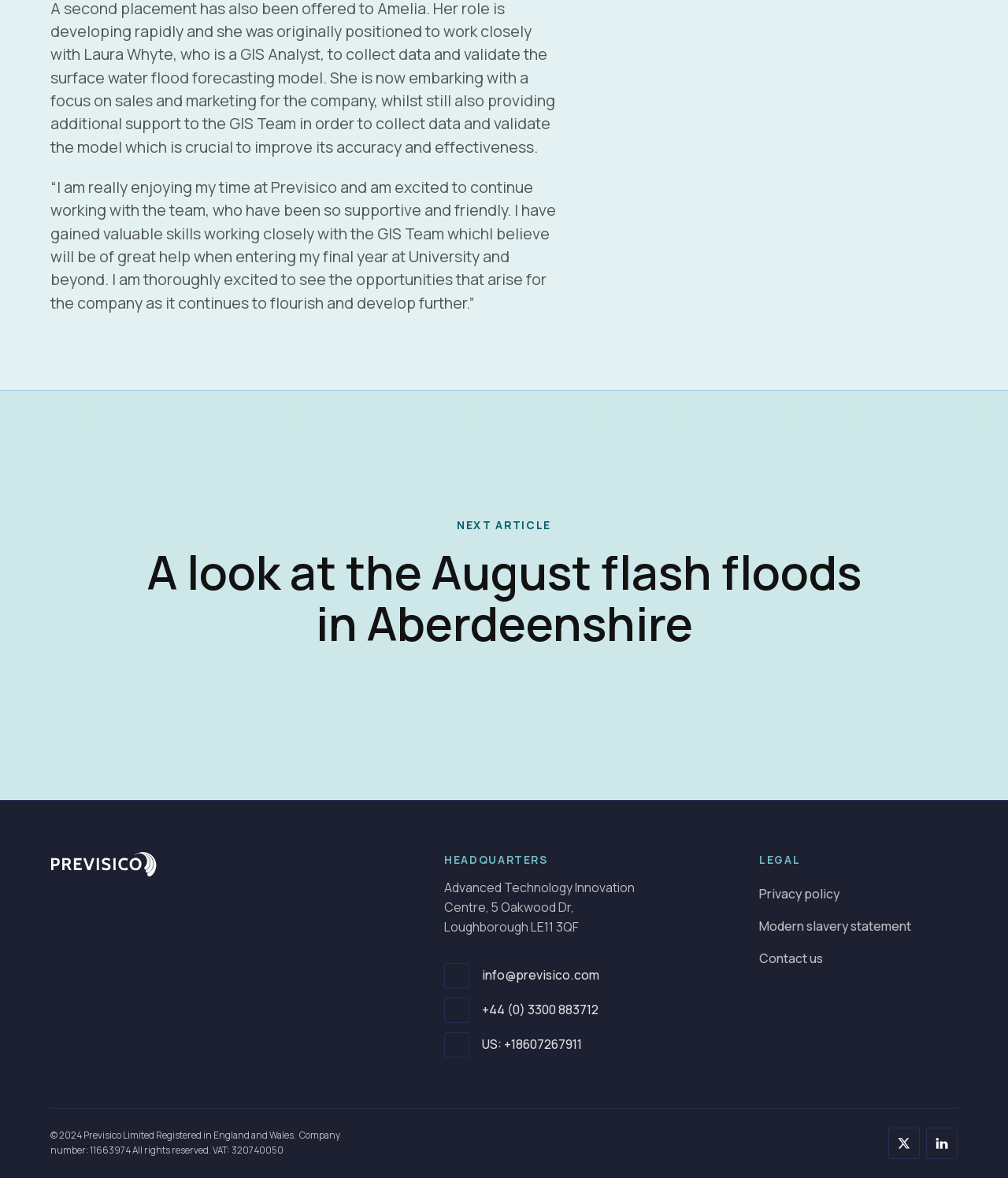What is the company's email address?
Please give a detailed and elaborate explanation in response to the question.

I found the company's email address by looking at the link 'info@previsico.com' located in the footer section of the webpage.